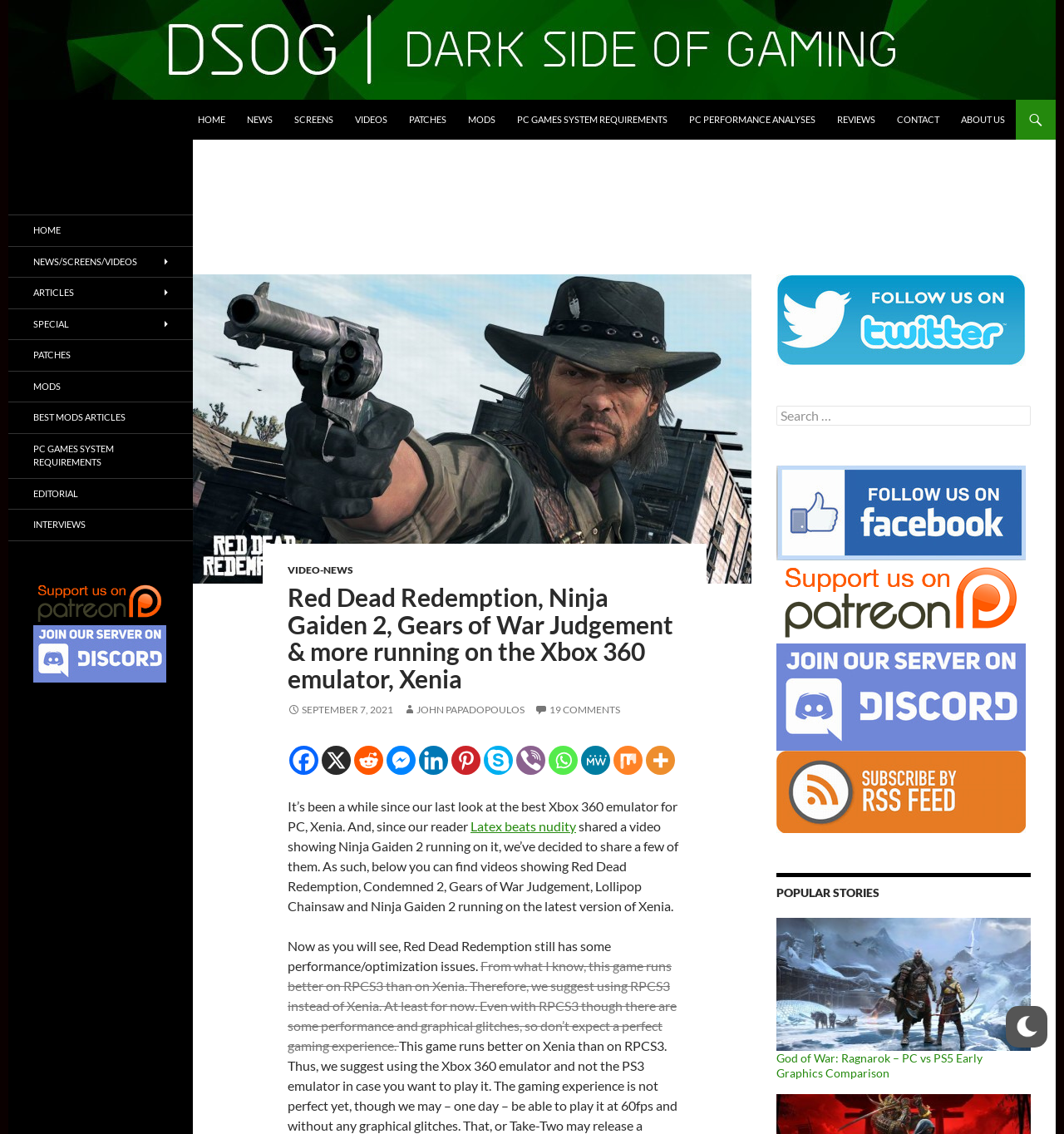How many social media links are there? From the image, respond with a single word or brief phrase.

9